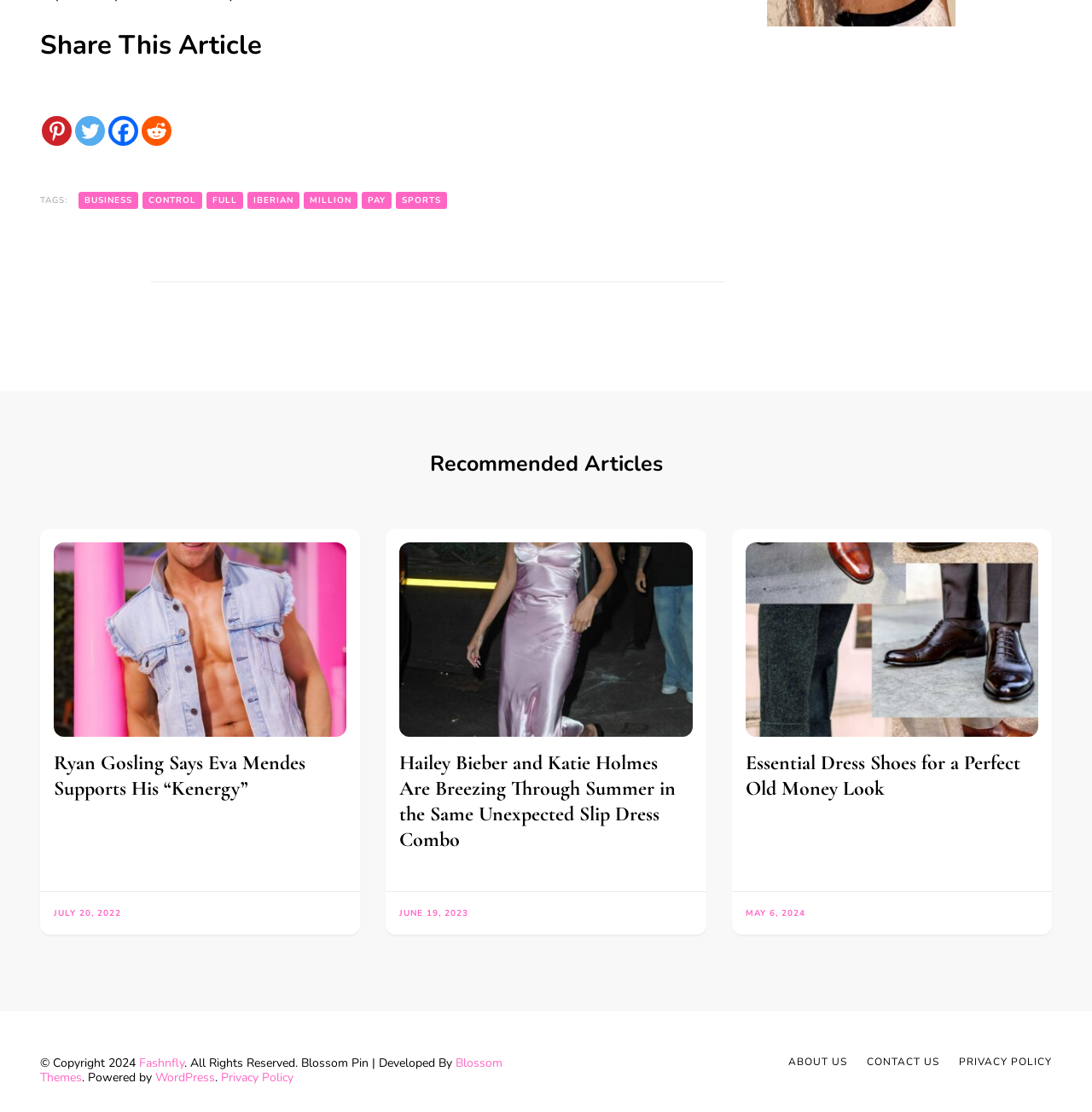What is the date of the article 'Ryan Gosling Says Eva Mendes Supports His “Kenergy”'?
Using the information from the image, give a concise answer in one word or a short phrase.

JULY 20, 2022